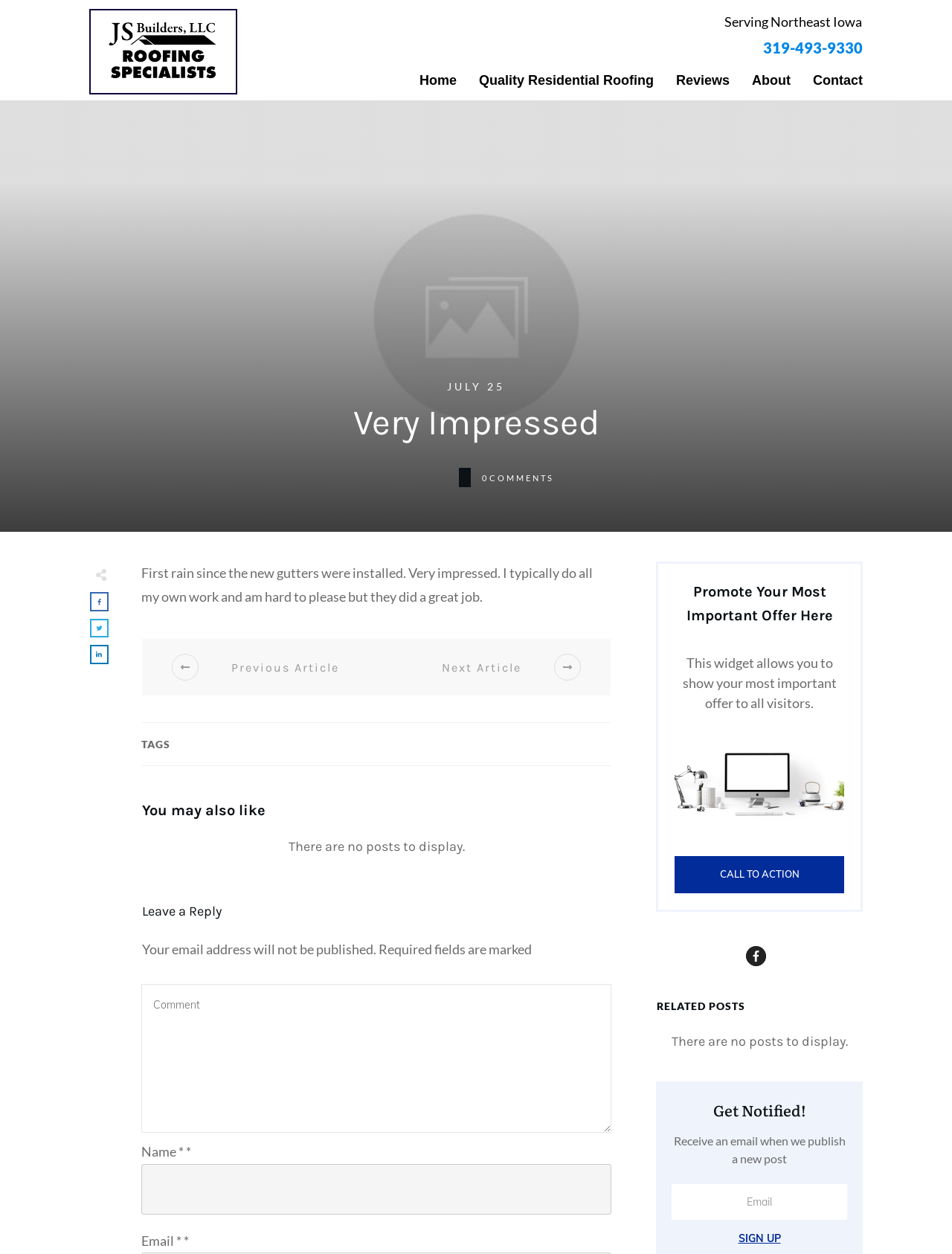Calculate the bounding box coordinates for the UI element based on the following description: "parent_node: Name * * name="author"". Ensure the coordinates are four float numbers between 0 and 1, i.e., [left, top, right, bottom].

[0.148, 0.928, 0.642, 0.968]